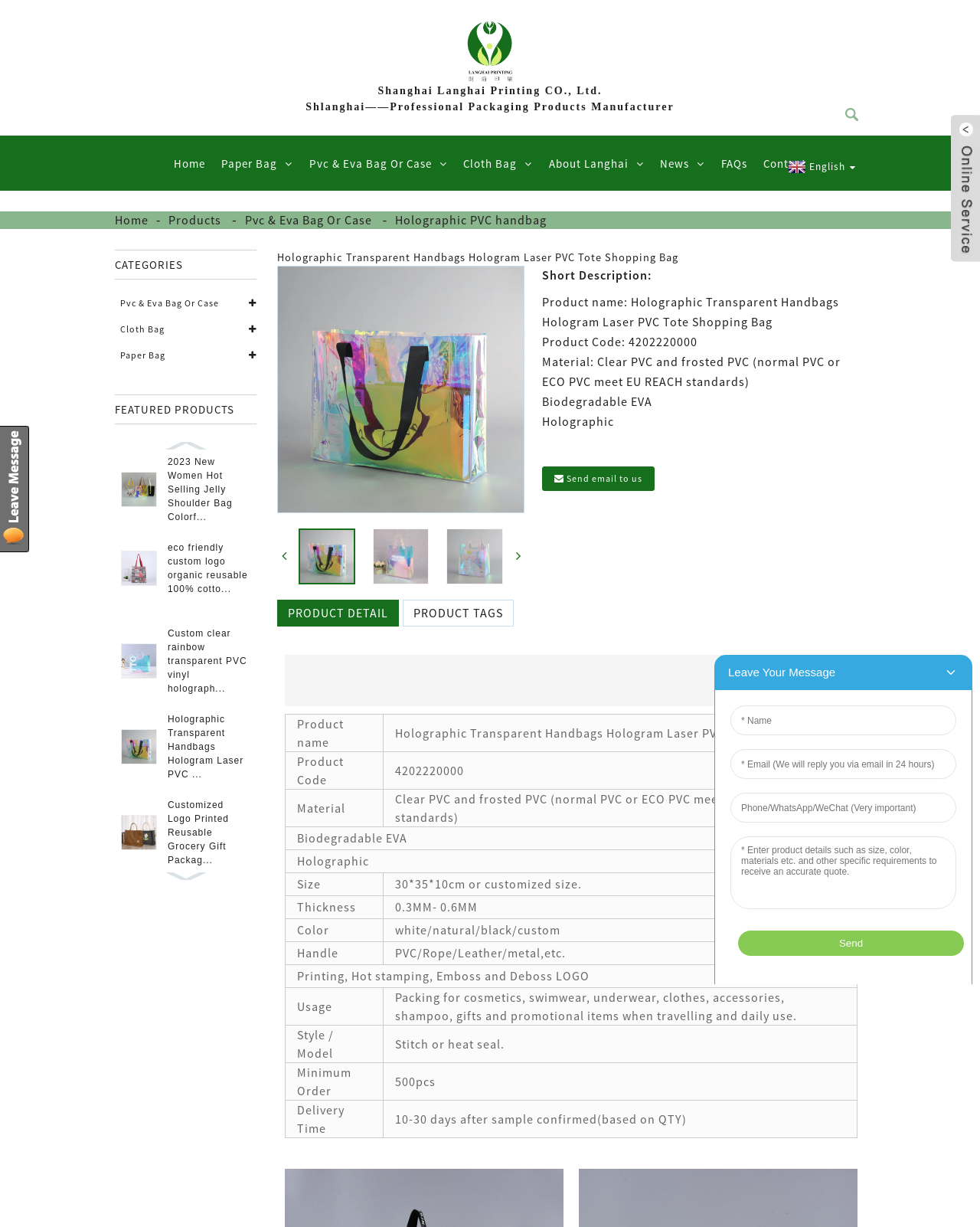What is the company name? Please answer the question using a single word or phrase based on the image.

Shanghai Langhai Printing CO., Ltd.